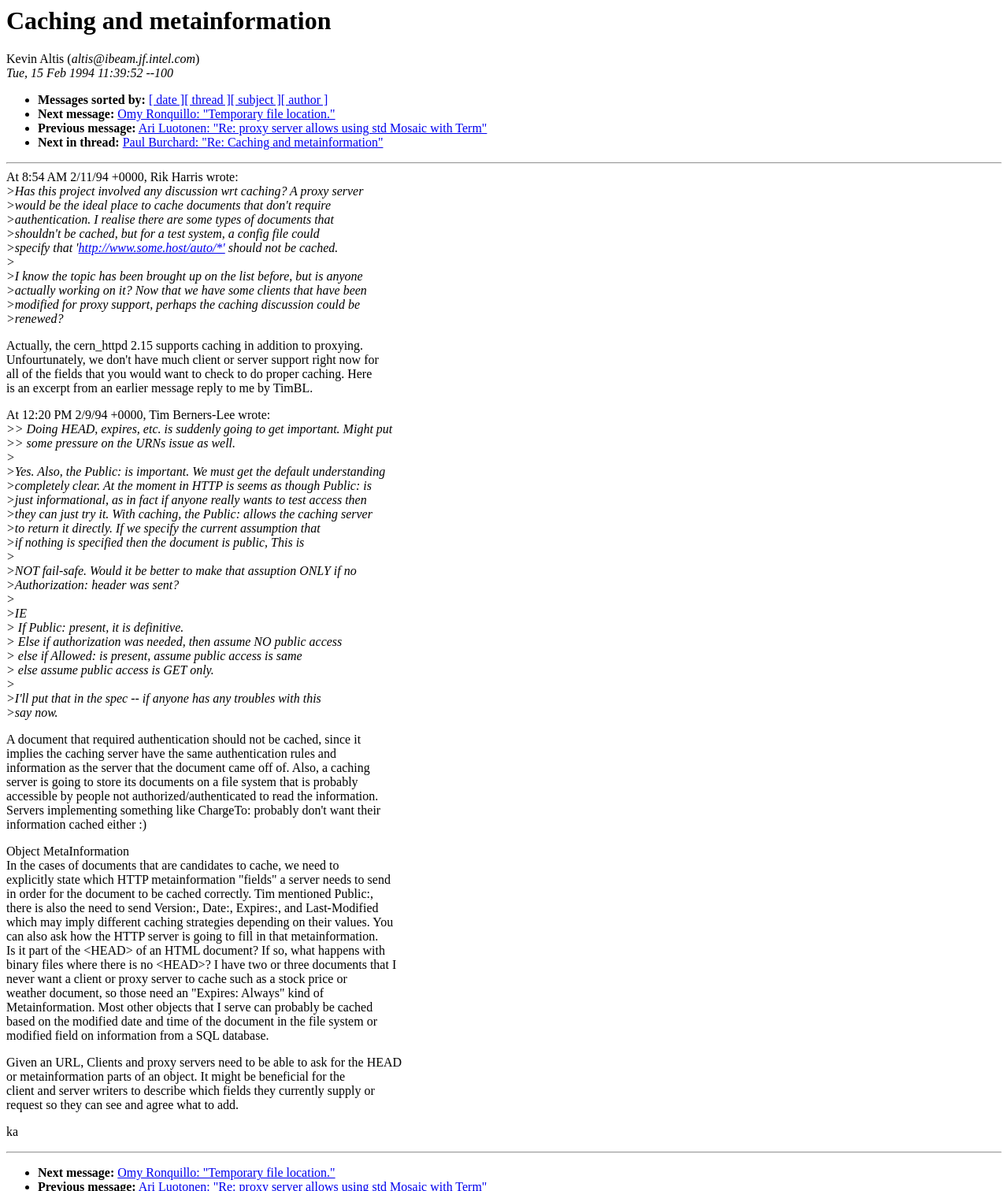Provide a brief response to the question below using one word or phrase:
What is the purpose of the 'Public:' field in HTTP?

To specify access control